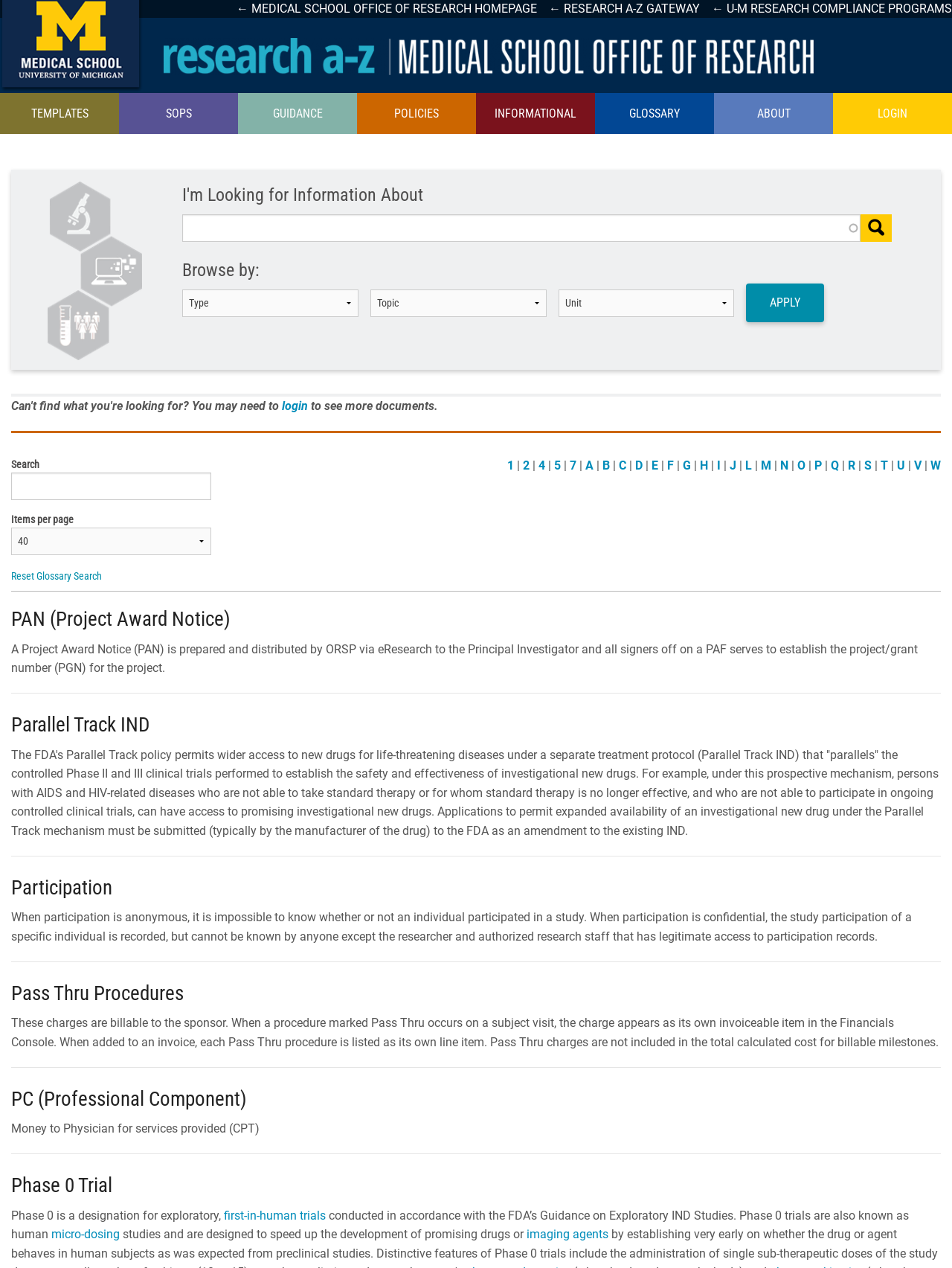What is the name of the logo on the top left?
Provide a comprehensive and detailed answer to the question.

I found the answer by looking at the image element with the description 'Medical School Office of Research A-Z Logo Logo' which is located at the top left of the webpage.